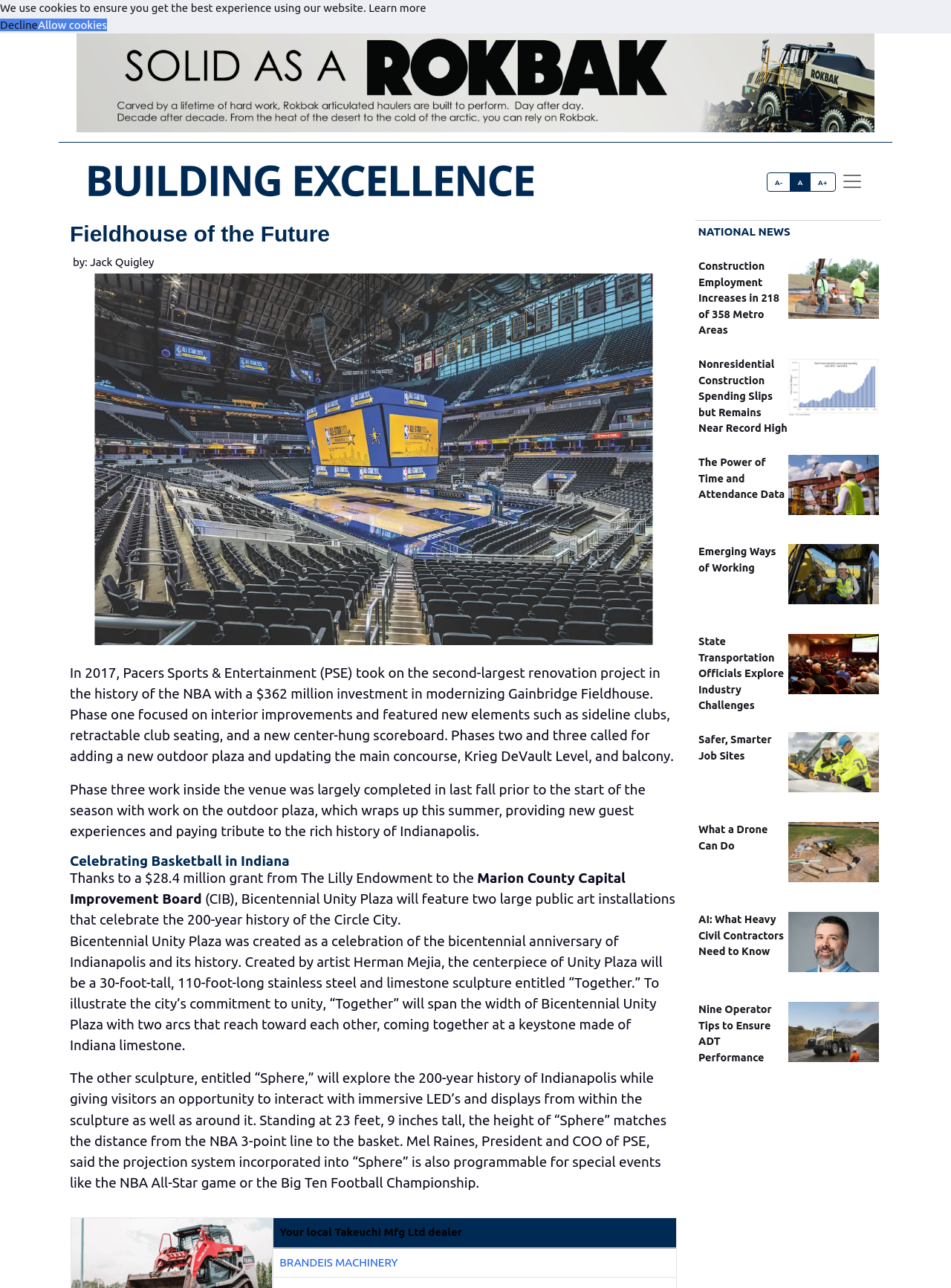Find and specify the bounding box coordinates that correspond to the clickable region for the instruction: "Change the font size".

[0.807, 0.134, 0.879, 0.149]